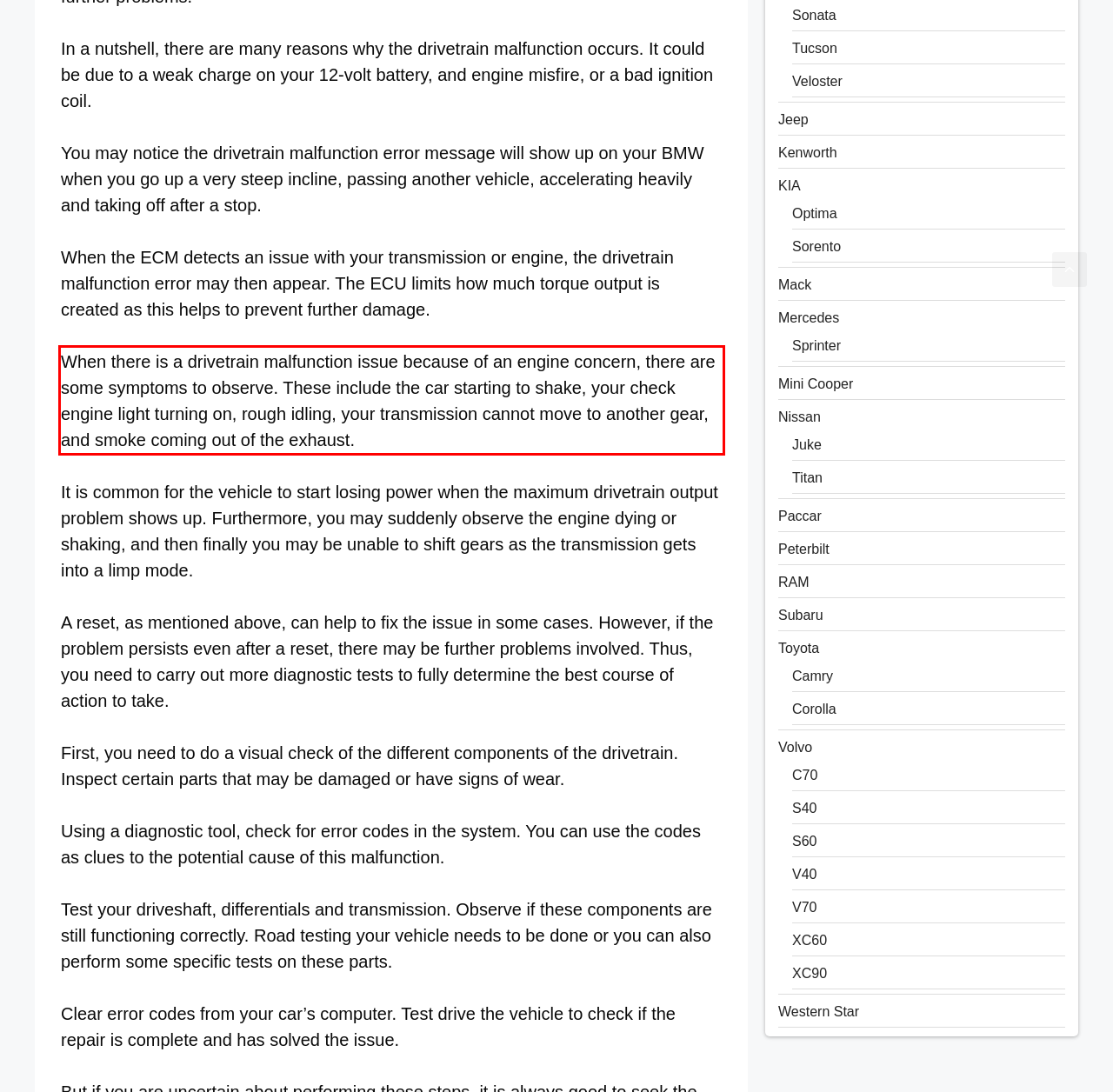Observe the screenshot of the webpage, locate the red bounding box, and extract the text content within it.

When there is a drivetrain malfunction issue because of an engine concern, there are some symptoms to observe. These include the car starting to shake, your check engine light turning on, rough idling, your transmission cannot move to another gear, and smoke coming out of the exhaust.